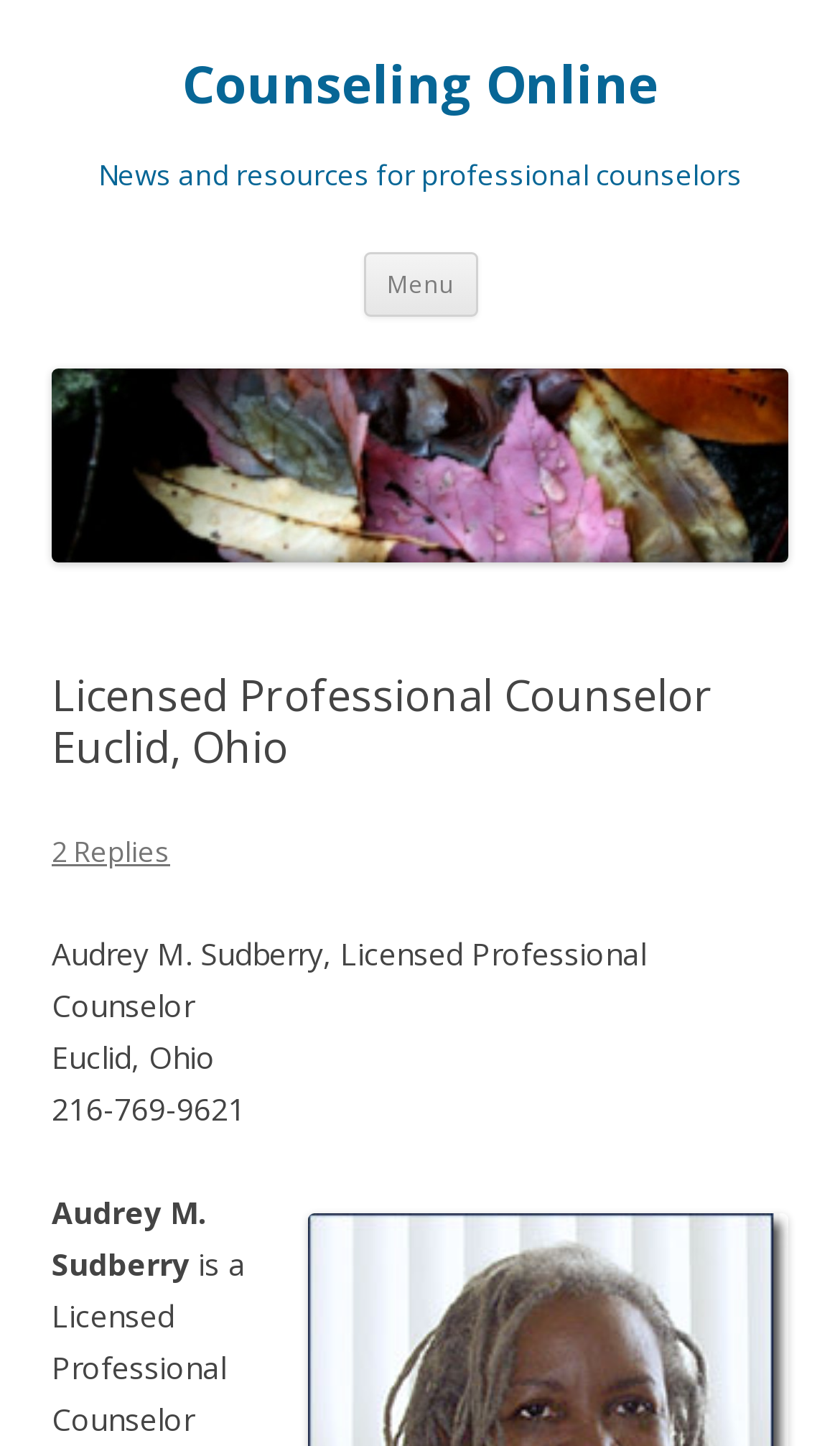How many links are there on the webpage with the text 'Counseling Online'?
Using the visual information, respond with a single word or phrase.

2